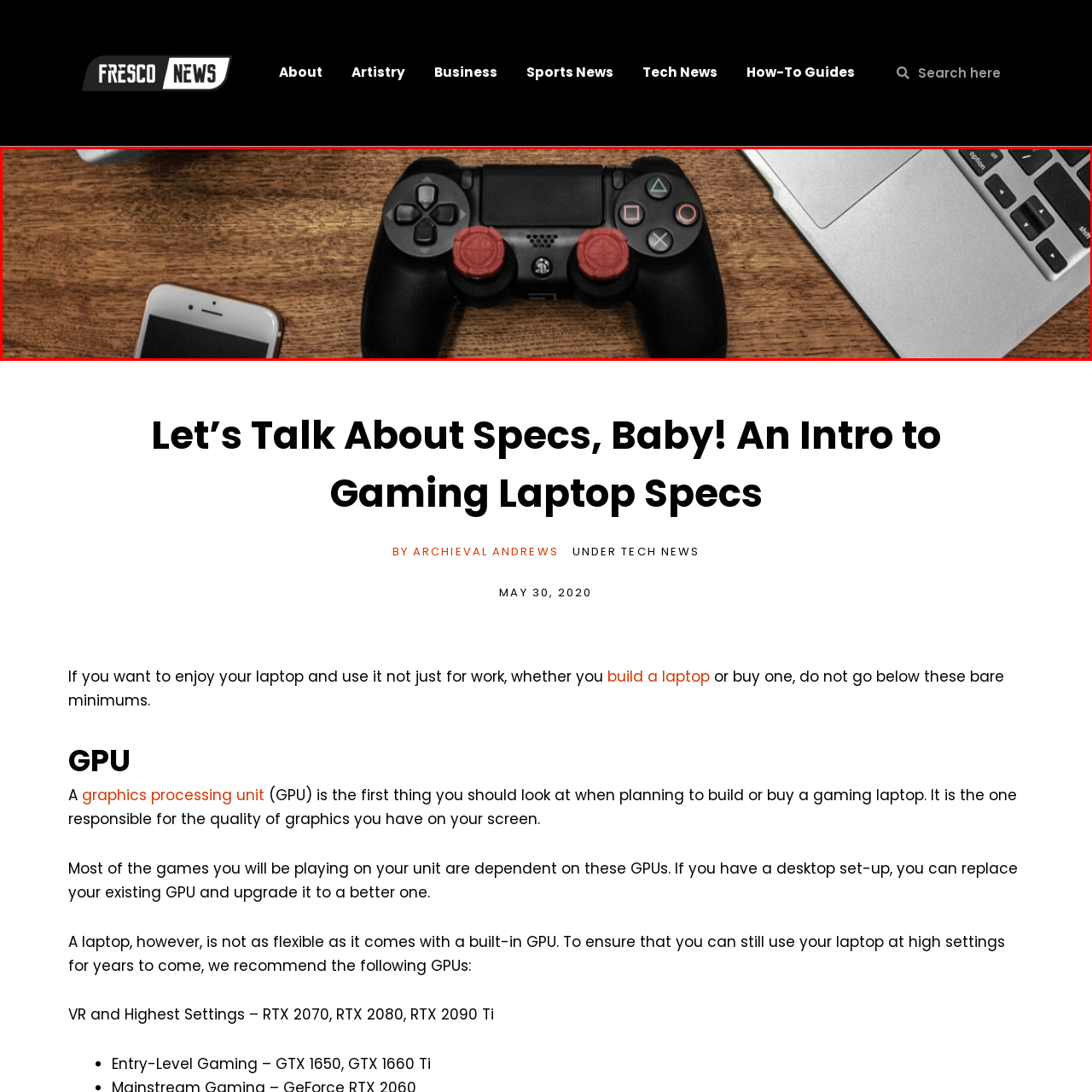Generate a comprehensive caption for the image section marked by the red box.

The image features a sleek black gaming controller prominently positioned atop a wooden table. The controller displays familiar buttons, each adorned with distinctive colored symbols, indicating its role in a gaming setup. Red thumb grips enhance the joystick handles, providing a personalized touch and improved grip for gamers. Nearby, a smartphone lies flat, contrasting with the controller's technology, while a silver laptop, partially visible, suggests an integrated digital experience. This setup encapsulates the modern gaming lifestyle, bridging mobile and traditional gaming platforms.